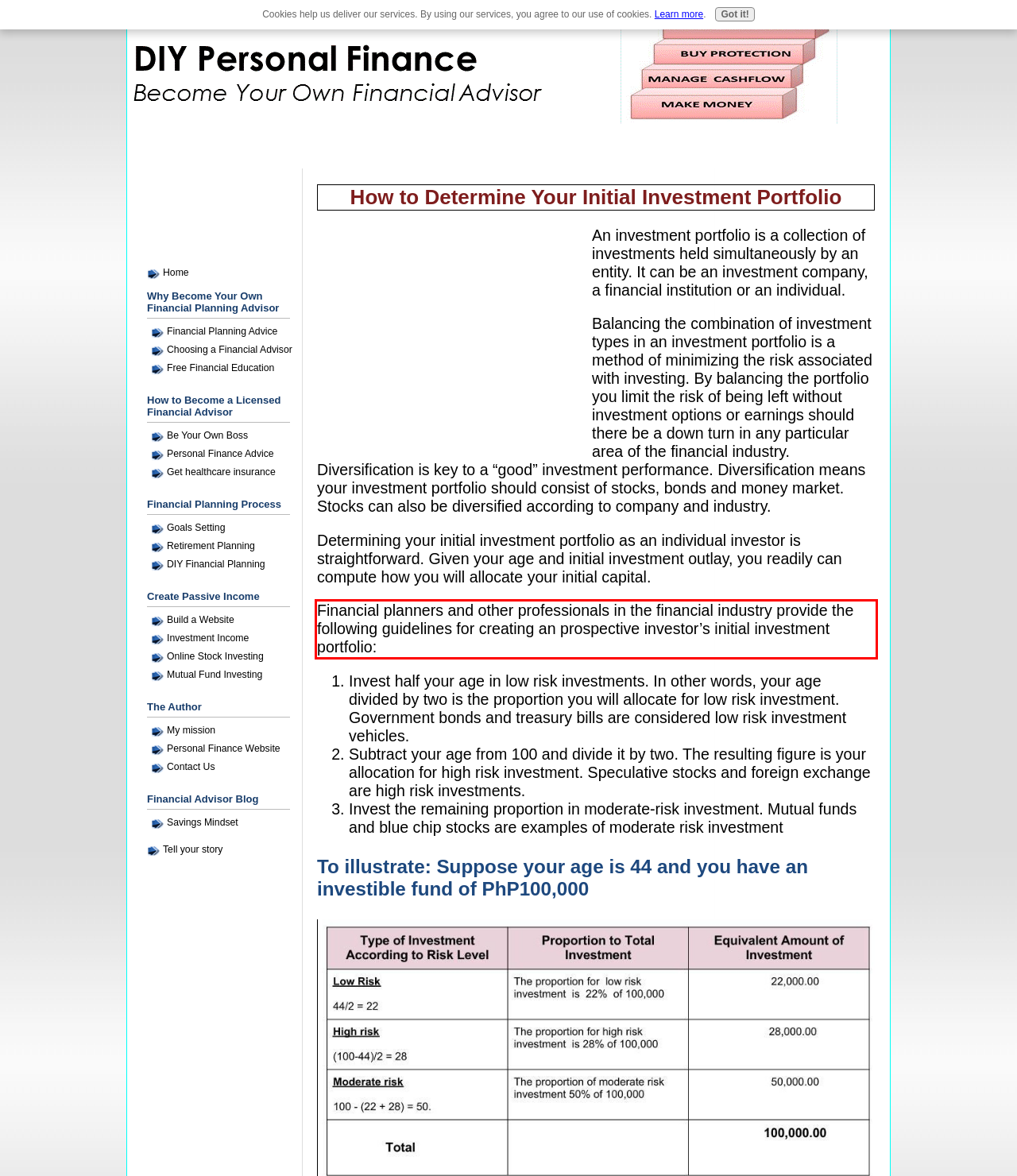You are provided with a screenshot of a webpage featuring a red rectangle bounding box. Extract the text content within this red bounding box using OCR.

Financial planners and other professionals in the financial industry provide the following guidelines for creating an prospective investor’s initial investment portfolio: